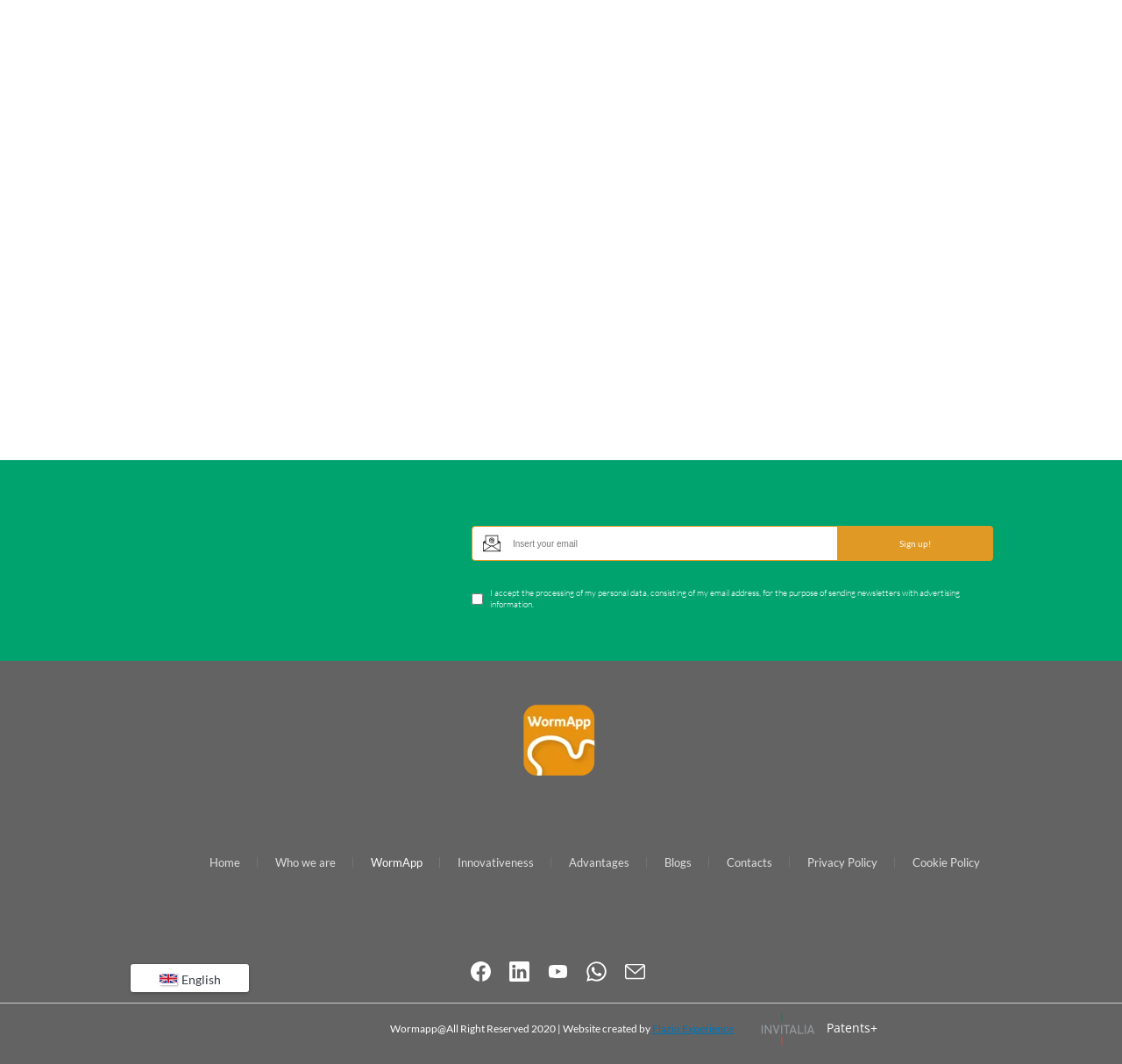Find the bounding box coordinates for the area that must be clicked to perform this action: "Click the Home button".

[0.179, 0.794, 0.222, 0.827]